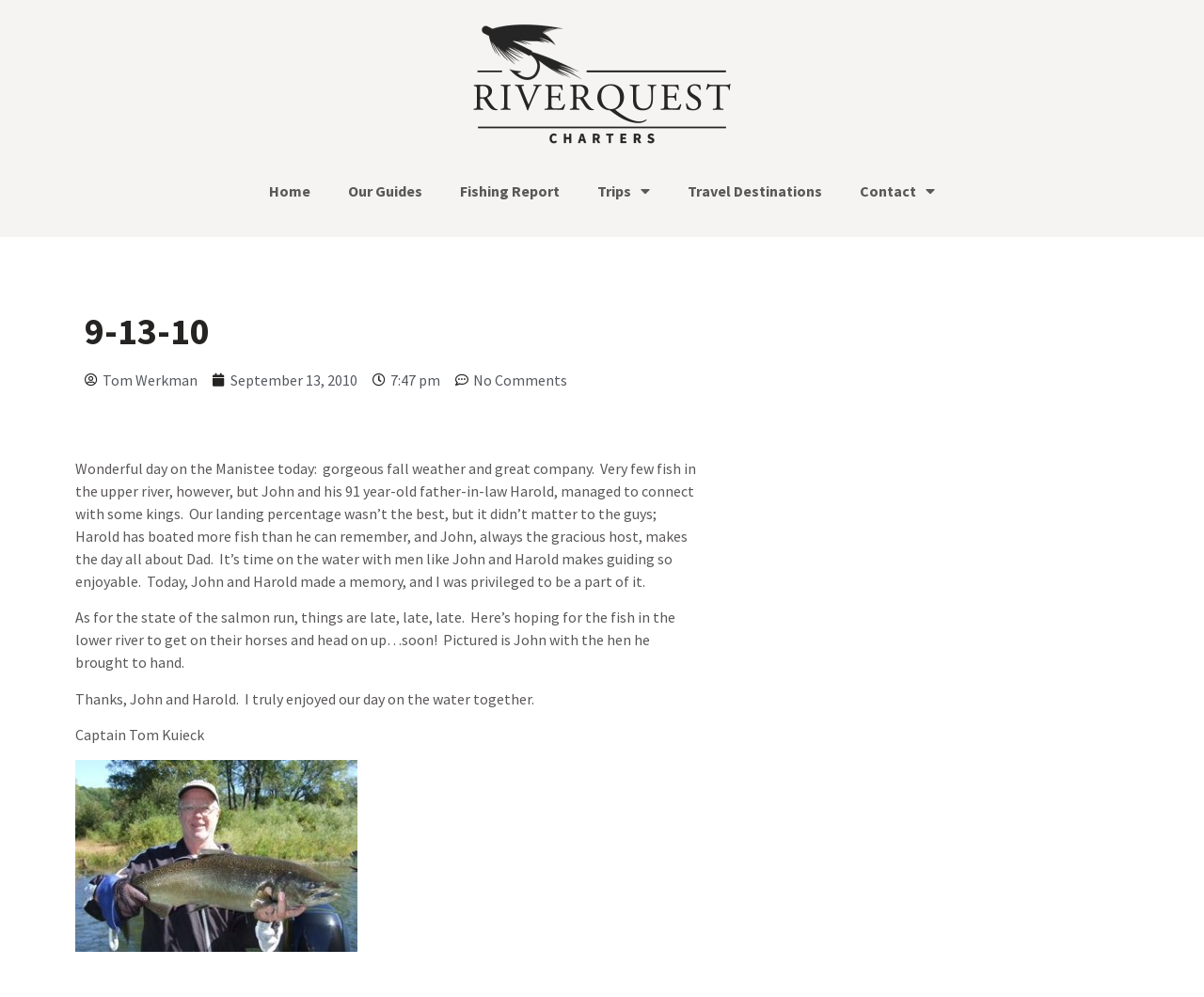Summarize the webpage in an elaborate manner.

This webpage appears to be a fishing report or a blog post about a fishing trip. At the top, there is a navigation menu with links to "Home", "Our Guides", "Fishing Report", "Trips", "Travel Destinations", and "Contact". 

Below the navigation menu, there is a heading that reads "9-13-10". To the right of the heading, there are two links: "Tom Werkman" and "September 13, 2010". 

Below these links, there is a block of text that describes a fishing trip on the Manistee River. The text mentions the beautiful fall weather, the company, and the few fish caught in the upper river. It also tells a story about John and his 91-year-old father-in-law Harold, who managed to catch some kings despite the low landing percentage. The text is written in a personal and reflective tone, expressing the guide's enjoyment of the trip and appreciation for the time spent with John and Harold.

Below this block of text, there is another paragraph that discusses the state of the salmon run, which is described as being late. The text expresses hope for the fish in the lower river to move upstream soon. There is also a mention of a picture of John with a hen he caught.

At the bottom of the page, there is a message thanking John and Harold for the trip, followed by the signature "Captain Tom Kuieck". There is also a link at the very bottom of the page, but its purpose is unclear.